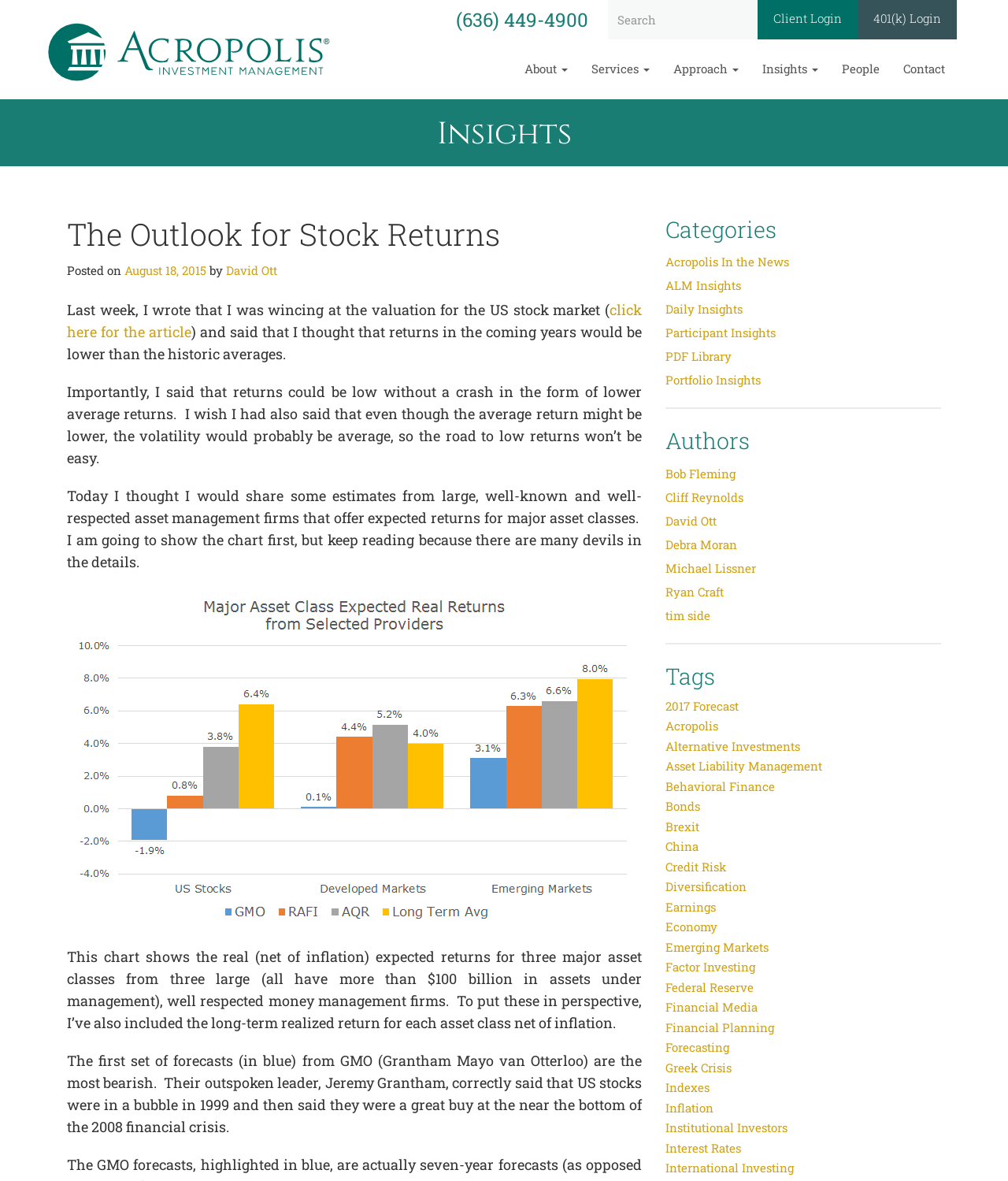Find the bounding box coordinates for the area that should be clicked to accomplish the instruction: "read about the company's approach".

[0.656, 0.033, 0.745, 0.083]